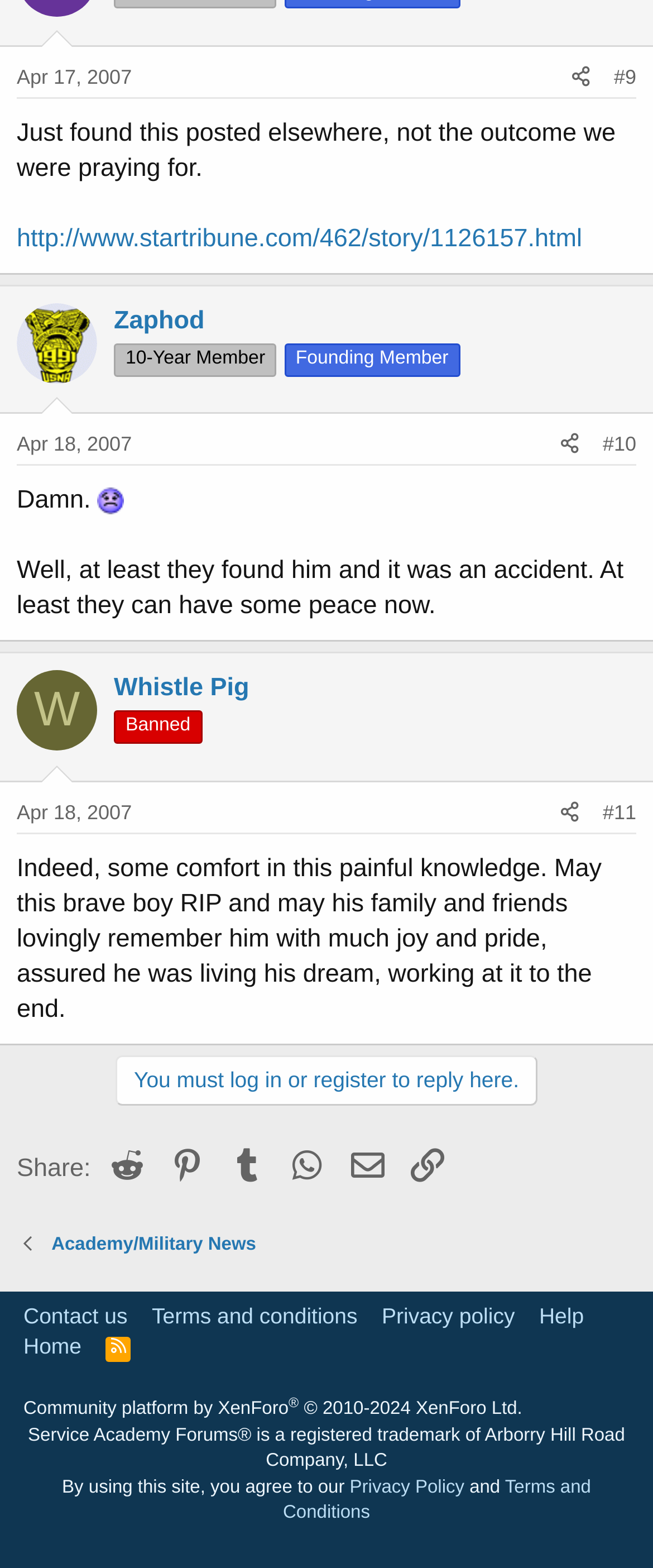Determine the bounding box coordinates for the UI element with the following description: "Link". The coordinates should be four float numbers between 0 and 1, represented as [left, top, right, bottom].

[0.606, 0.726, 0.698, 0.761]